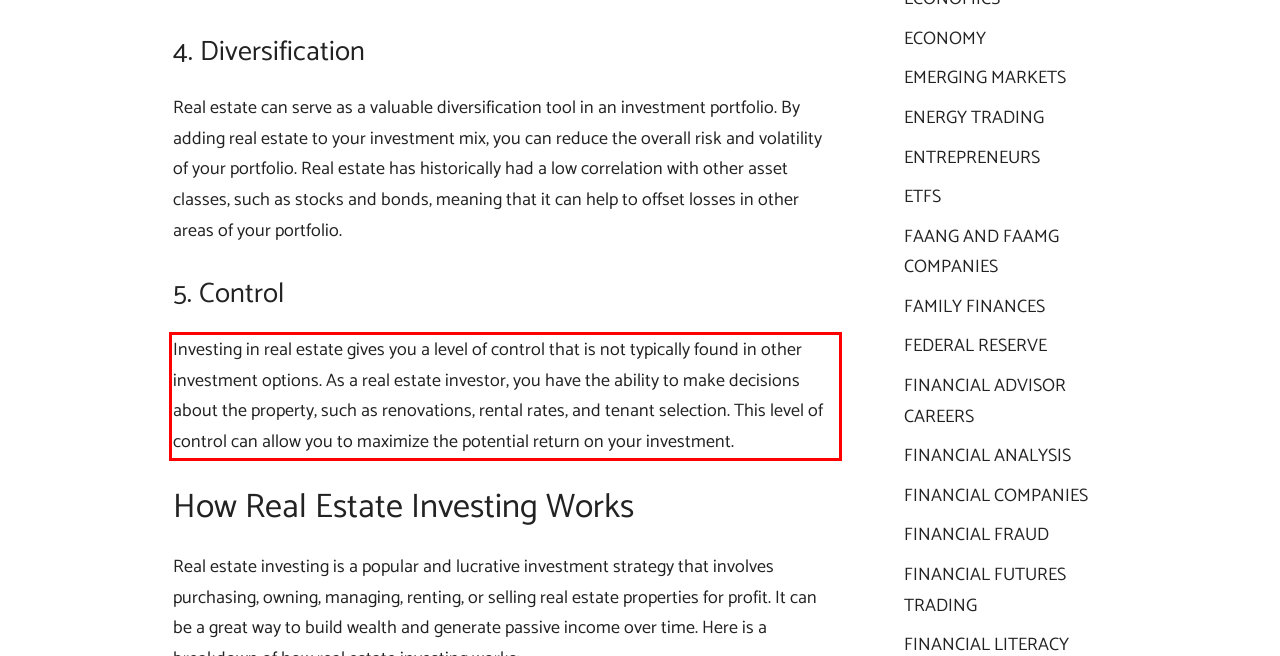Given a webpage screenshot, locate the red bounding box and extract the text content found inside it.

Investing in real estate gives you a level of control that is not typically found in other investment options. As a real estate investor, you have the ability to make decisions about the property, such as renovations, rental rates, and tenant selection. This level of control can allow you to maximize the potential return on your investment.